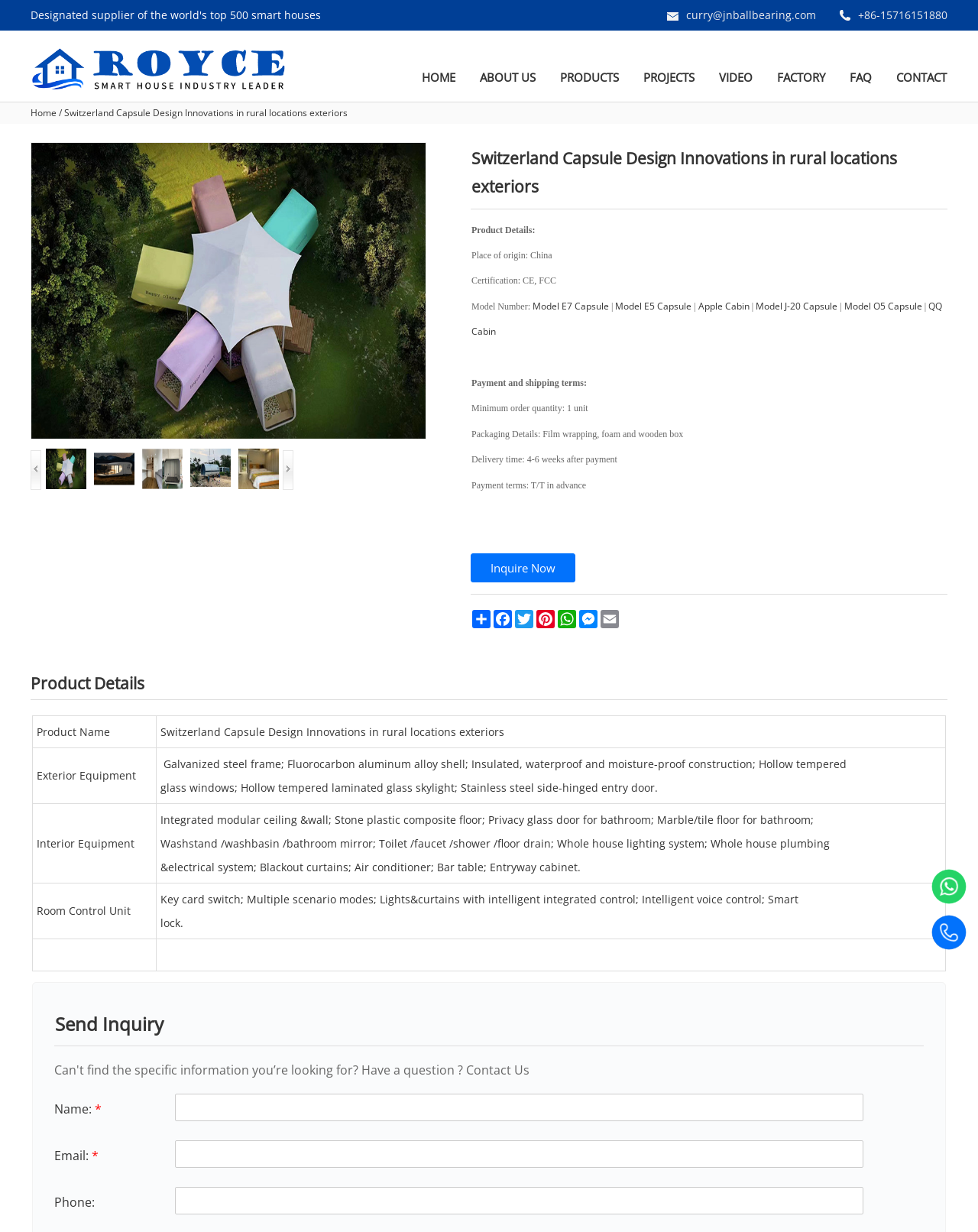Please determine the bounding box coordinates, formatted as (top-left x, top-left y, bottom-right x, bottom-right y), with all values as floating point numbers between 0 and 1. Identify the bounding box of the region described as: About Sprig

None